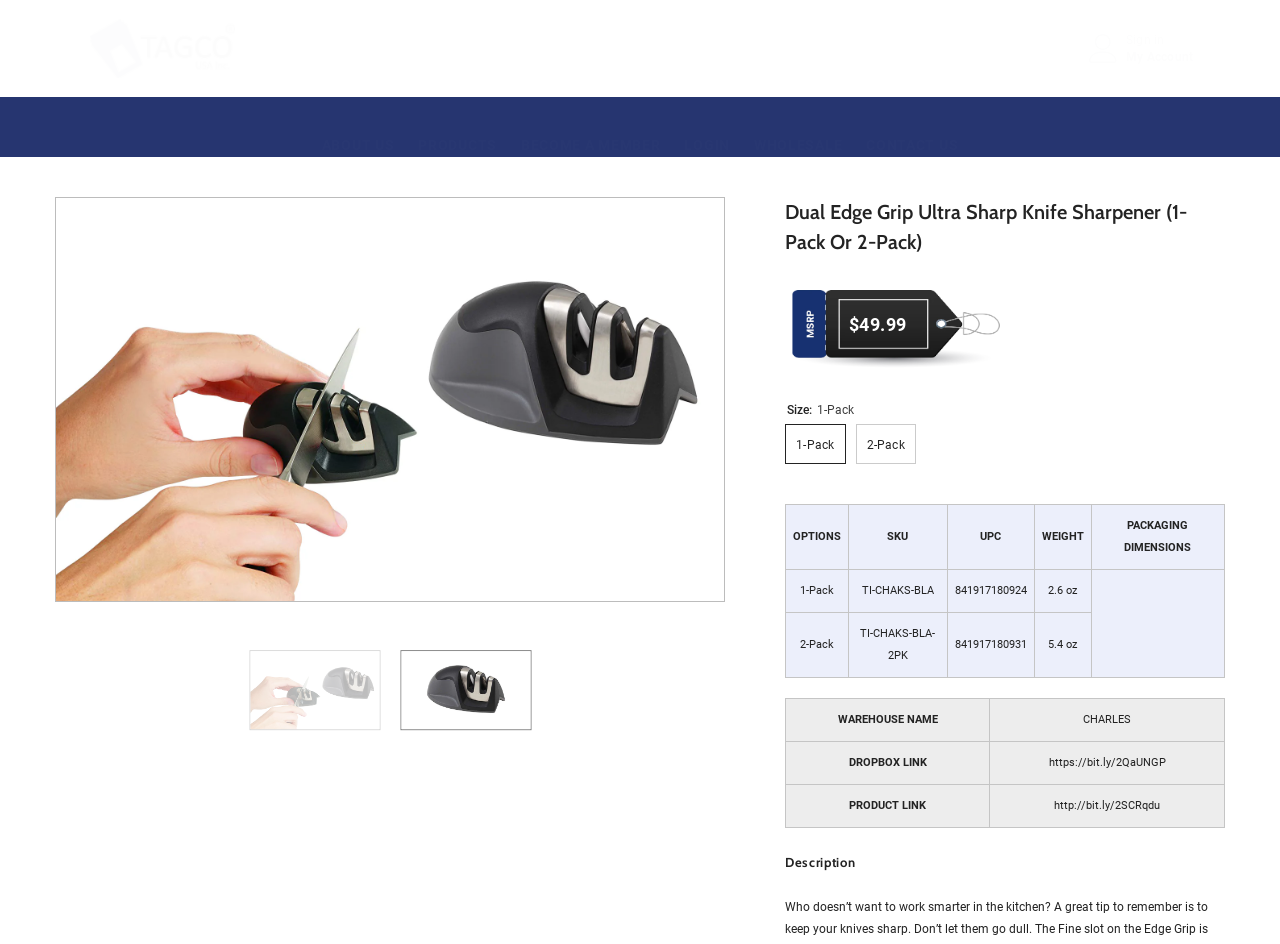Please find the bounding box coordinates of the section that needs to be clicked to achieve this instruction: "Select the '2-Pack' size option".

[0.677, 0.464, 0.707, 0.479]